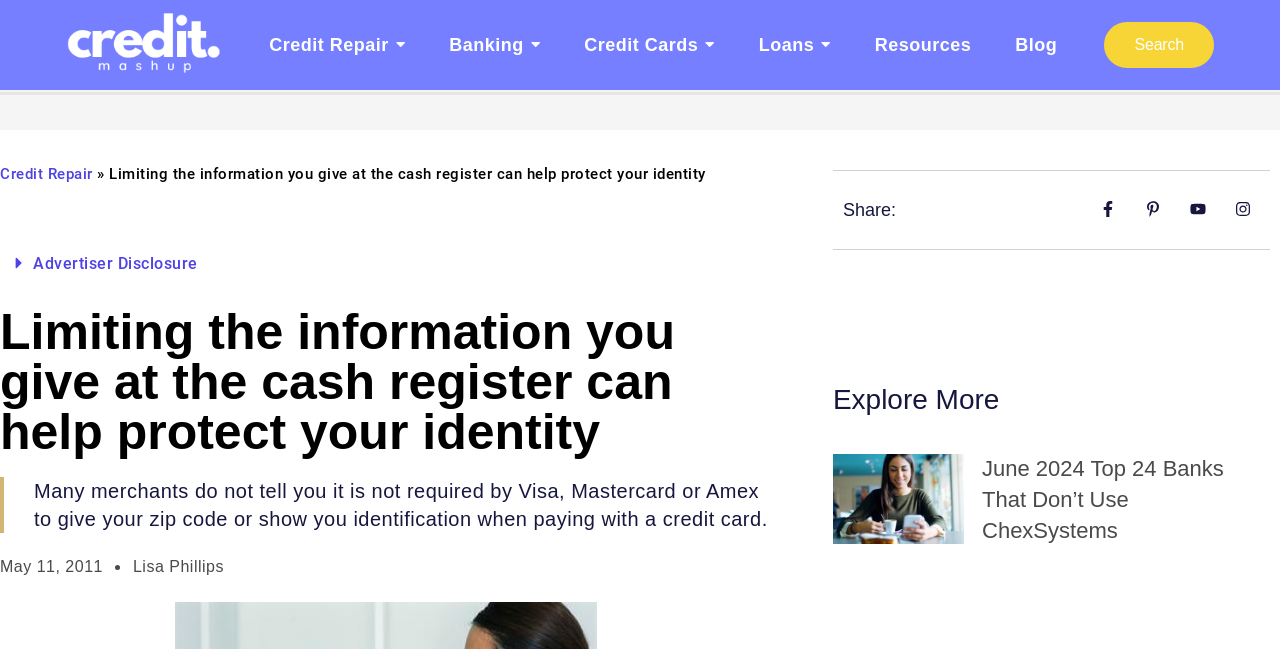Show the bounding box coordinates for the HTML element as described: "Loans".

[0.58, 0.035, 0.662, 0.103]